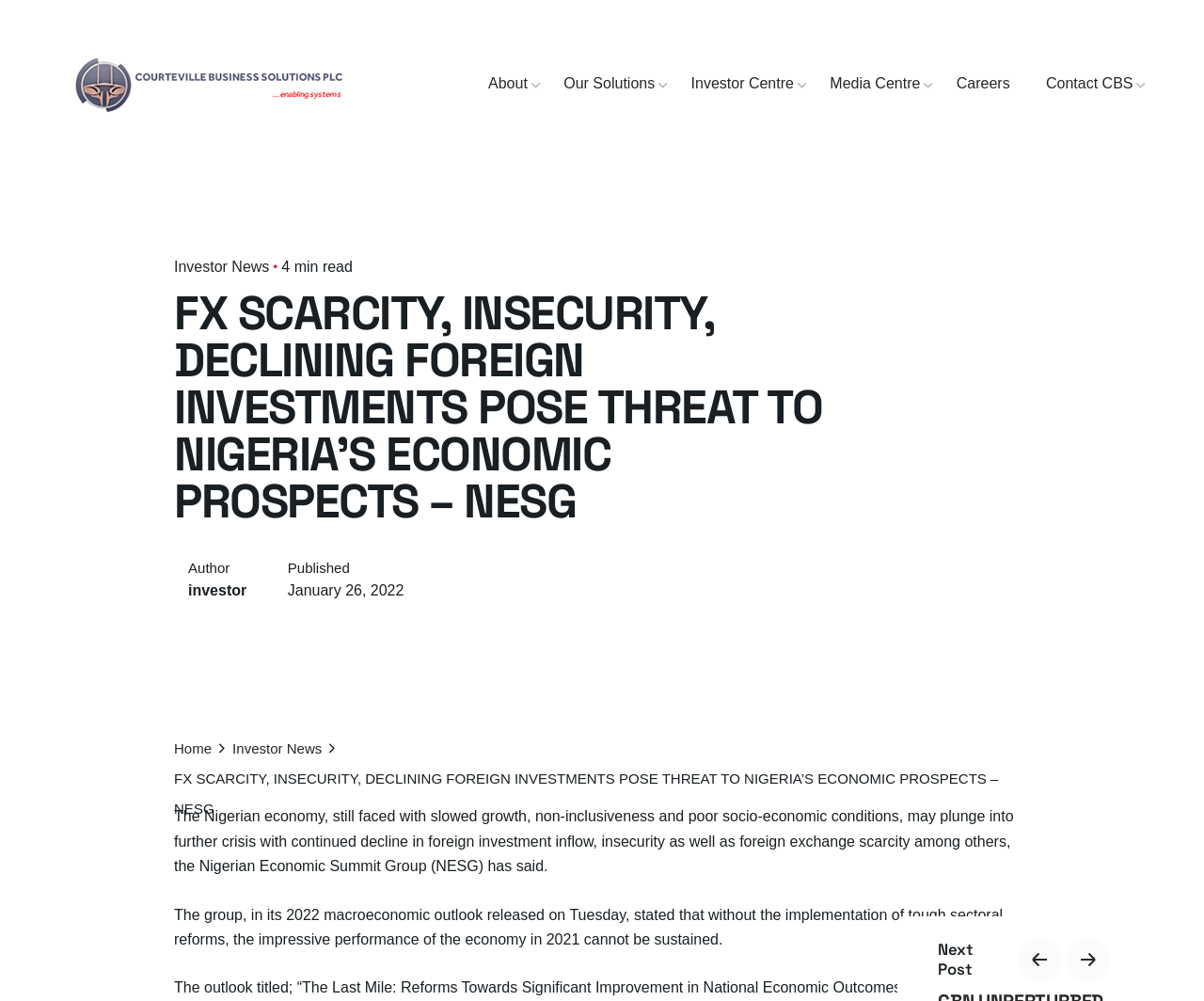Respond to the question below with a single word or phrase:
Who is the author of the article?

Not specified